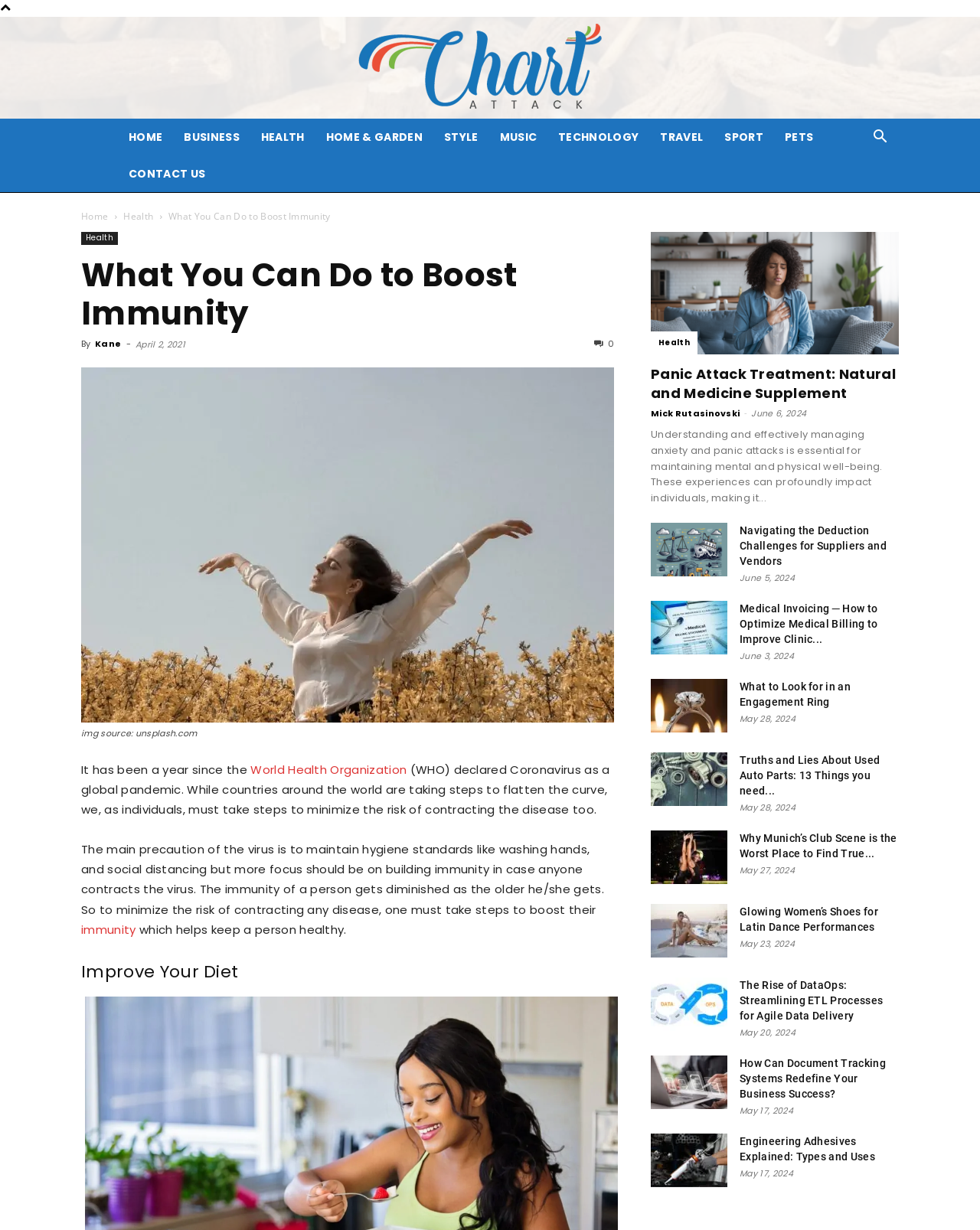Generate the text of the webpage's primary heading.

What You Can Do to Boost Immunity